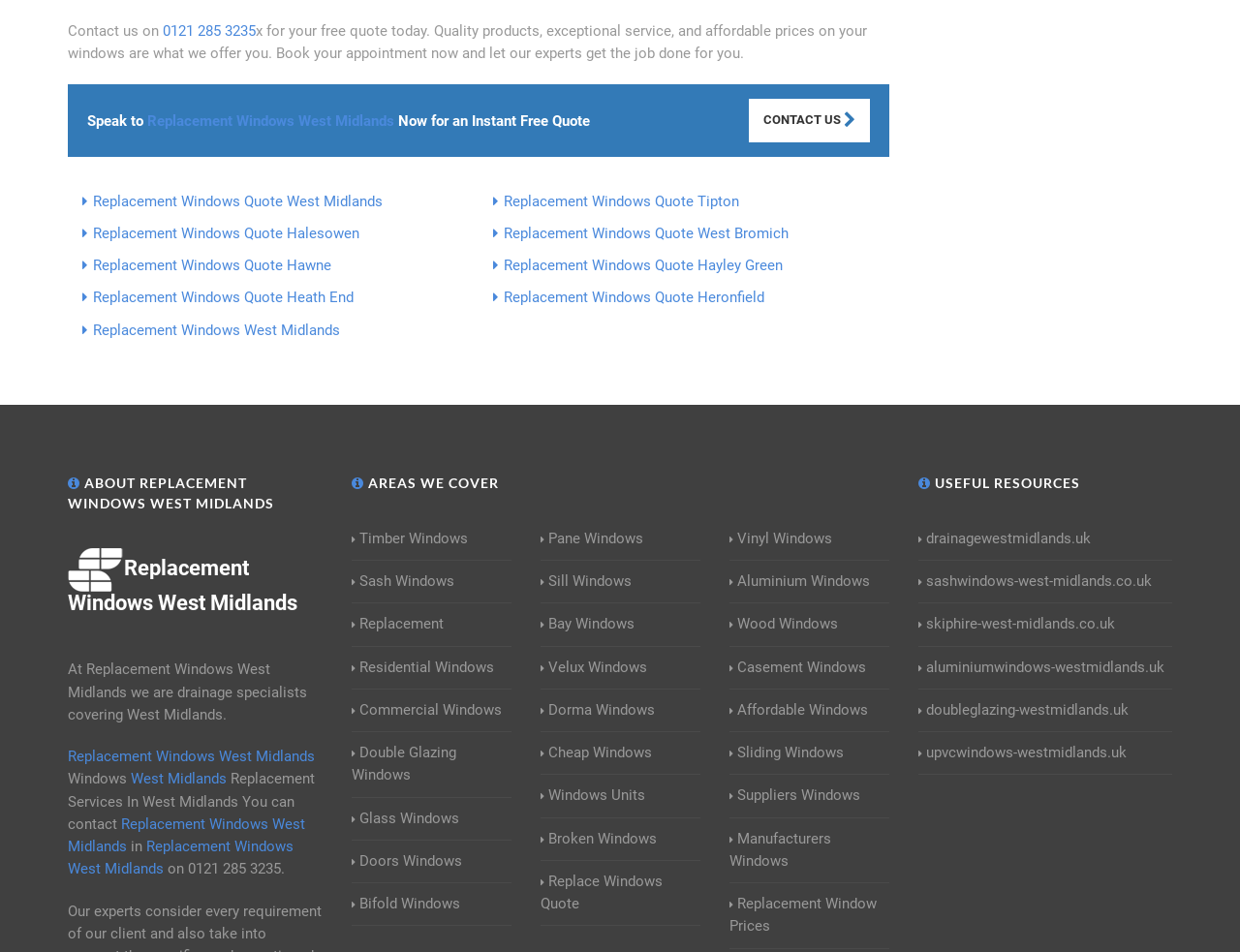Please specify the bounding box coordinates of the area that should be clicked to accomplish the following instruction: "Check useful resources". The coordinates should consist of four float numbers between 0 and 1, i.e., [left, top, right, bottom].

[0.74, 0.496, 0.945, 0.518]